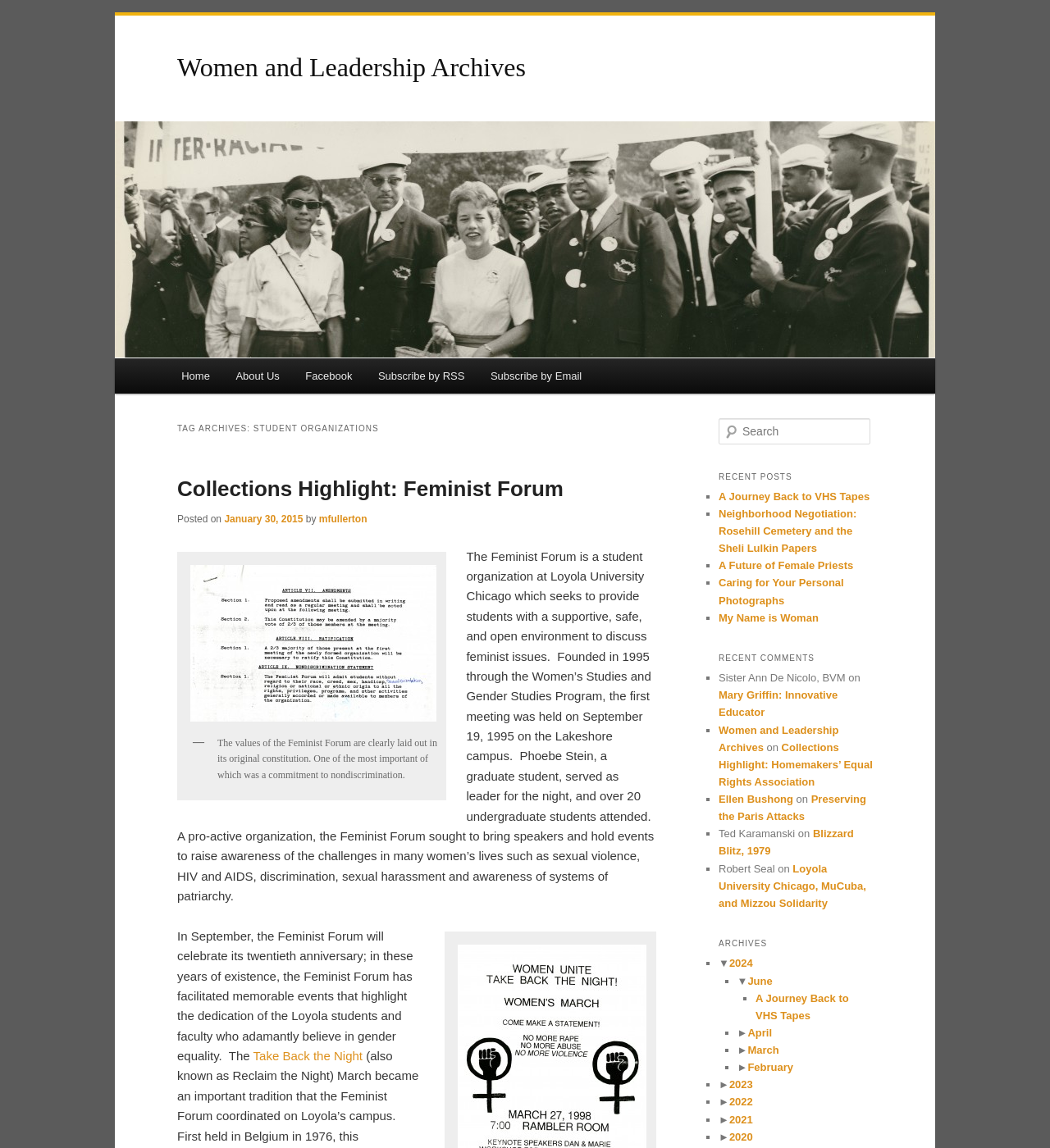Based on the image, please respond to the question with as much detail as possible:
What is the name of the event mentioned in the article that highlights the dedication of Loyola students and faculty to gender equality?

The article mentions that the Feminist Forum has facilitated memorable events, including 'Take Back the Night', which highlights the dedication of Loyola students and faculty to gender equality.